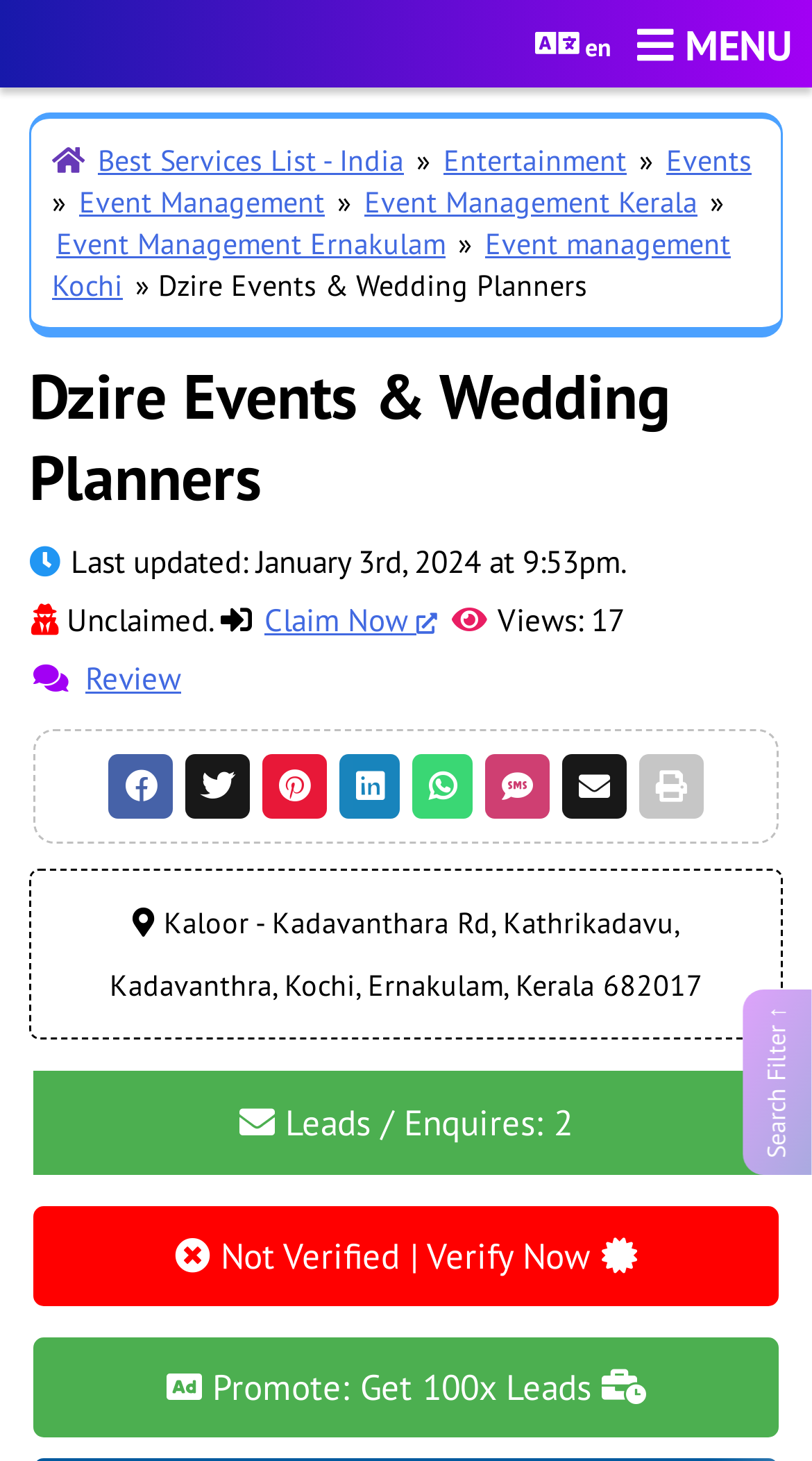Determine the bounding box coordinates for the HTML element described here: "Review".

[0.1, 0.448, 0.228, 0.481]